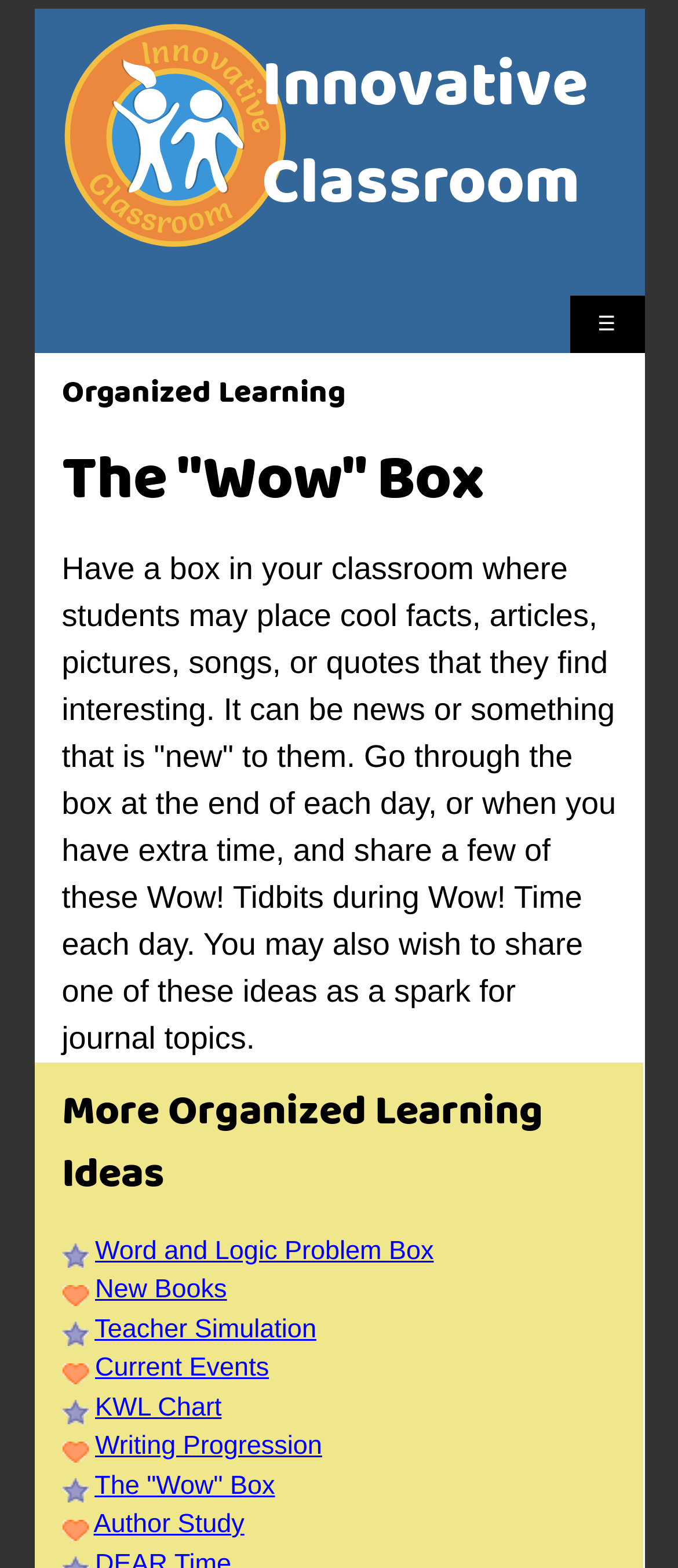Please find the bounding box coordinates of the element that must be clicked to perform the given instruction: "click the logo". The coordinates should be four float numbers from 0 to 1, i.e., [left, top, right, bottom].

[0.091, 0.139, 0.424, 0.157]